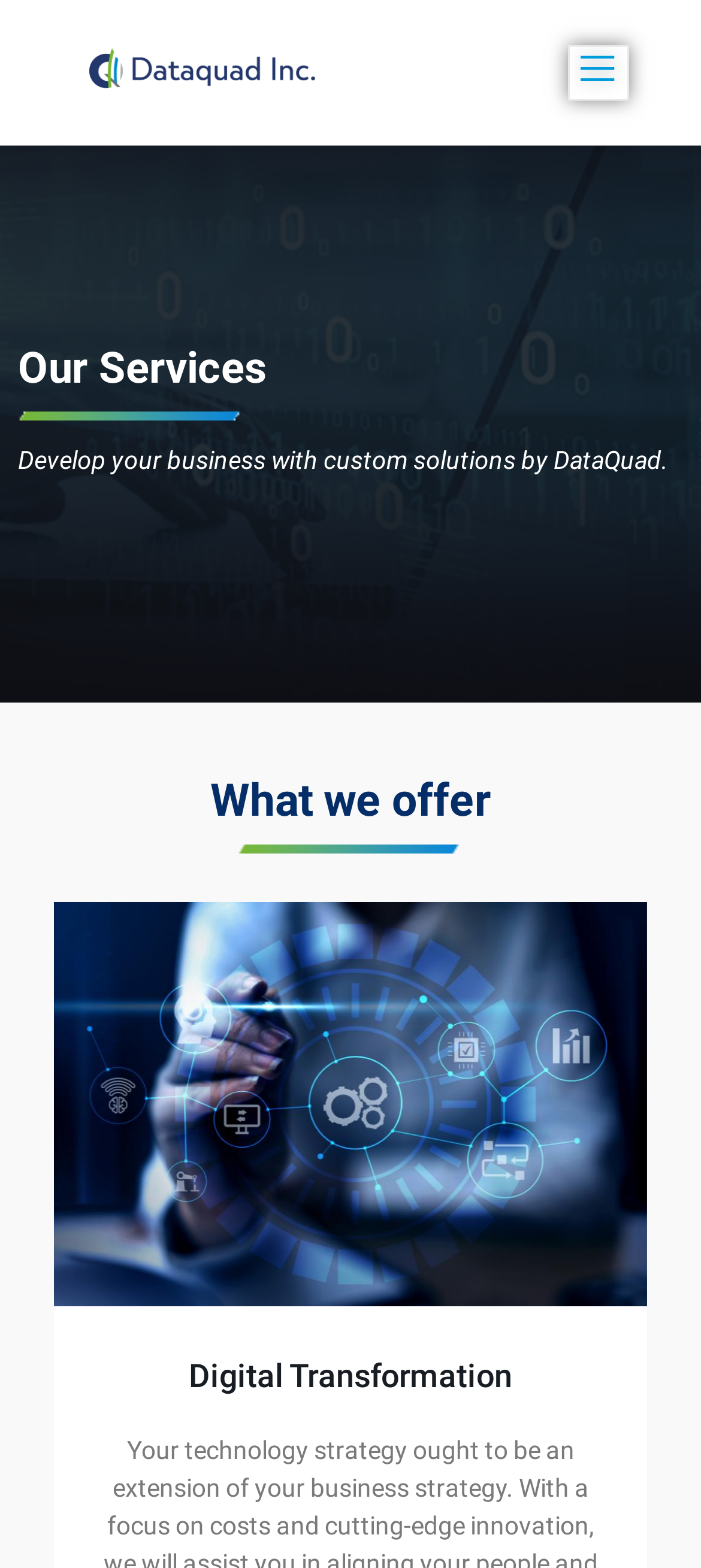Provide the bounding box coordinates of the HTML element this sentence describes: "Cart". The bounding box coordinates consist of four float numbers between 0 and 1, i.e., [left, top, right, bottom].

None